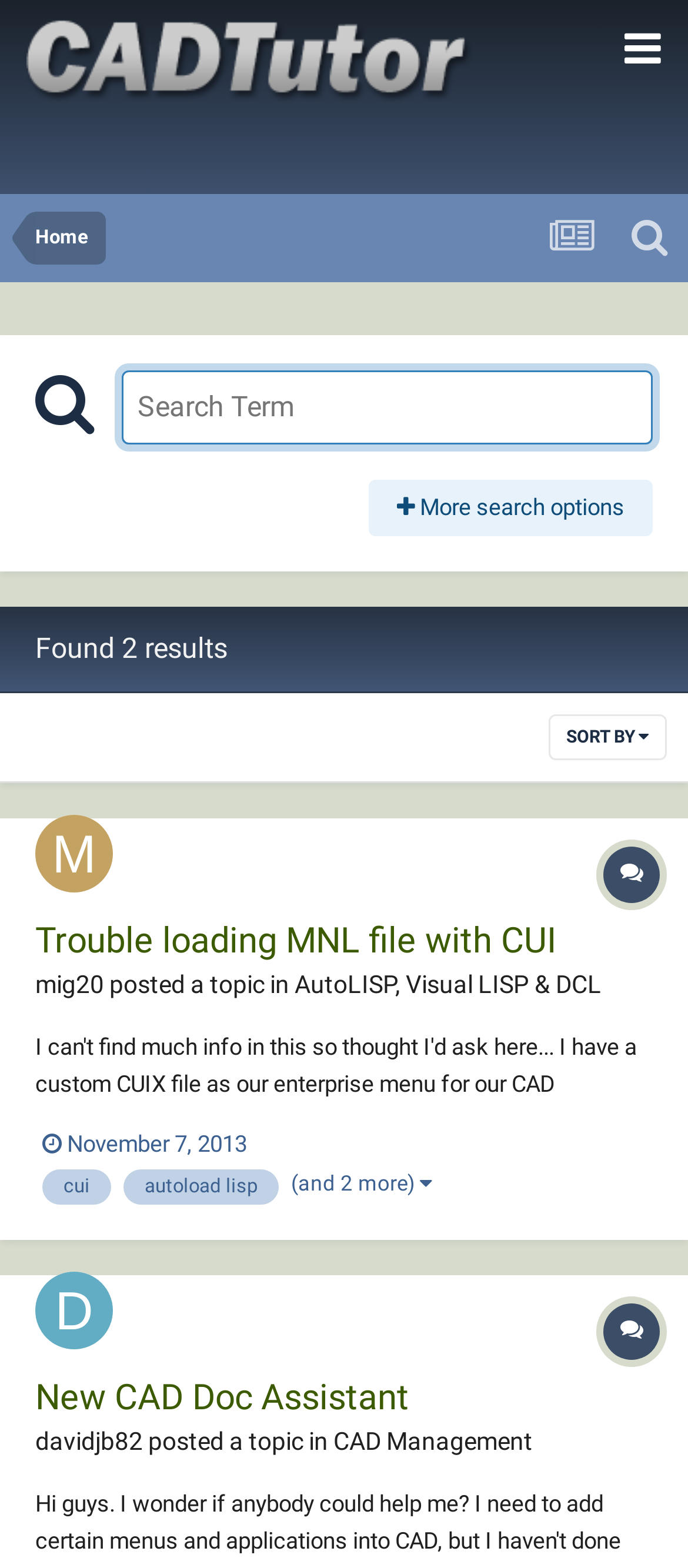What is the category of the second topic?
Using the information from the image, provide a comprehensive answer to the question.

The answer can be found in the link element 'CAD Management' which is located next to the second topic, indicating the category of the second topic.